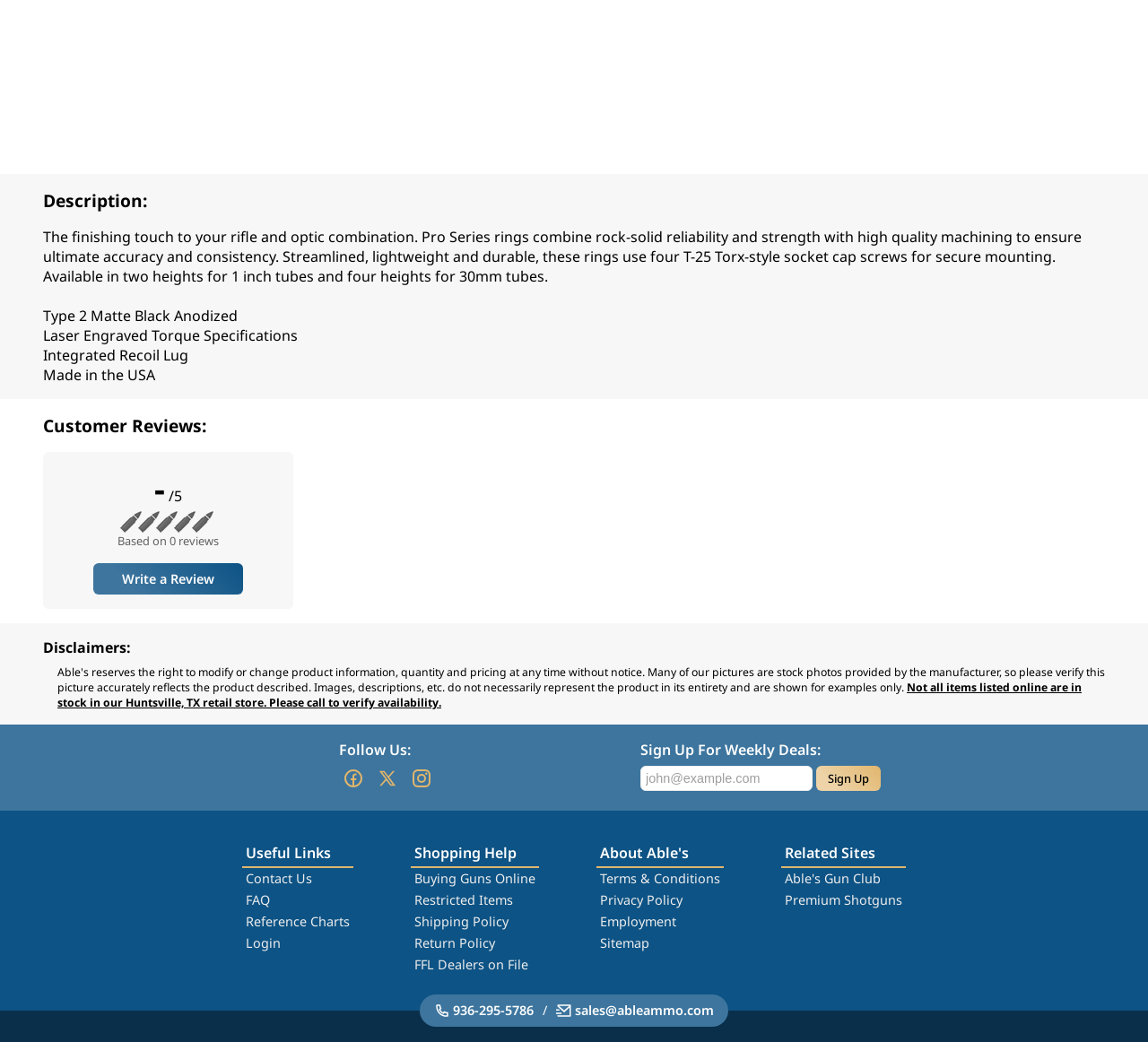Identify the bounding box of the UI element described as follows: "Home". Provide the coordinates as four float numbers in the range of 0 to 1 [left, top, right, bottom].

None